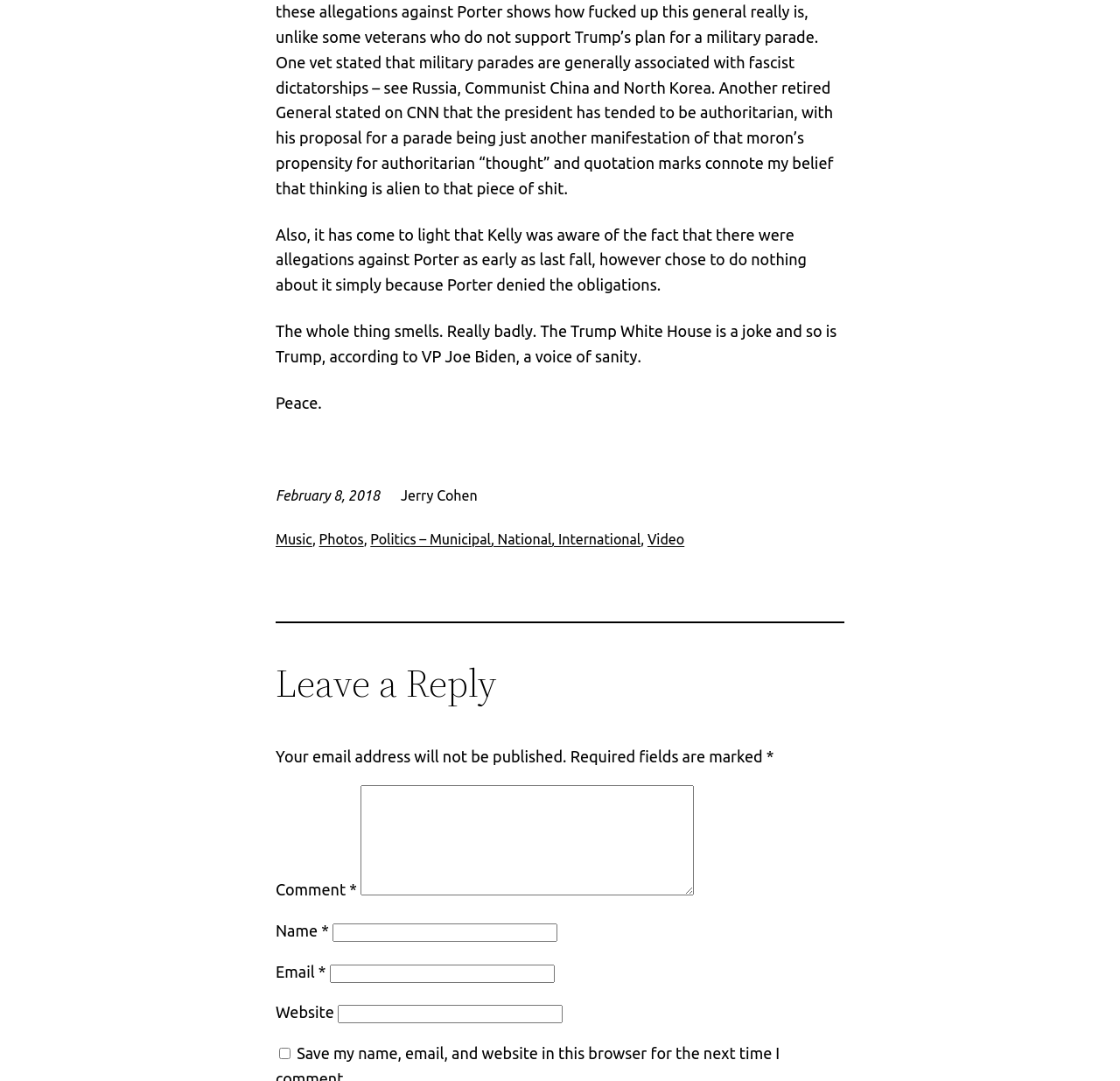What are the categories of links available?
Based on the visual information, provide a detailed and comprehensive answer.

The categories of links available can be found in the section above the separator line. There are four links: 'Music', 'Photos', 'Politics – Municipal, National, International', and 'Video'. These links are likely categories for the content on the website.